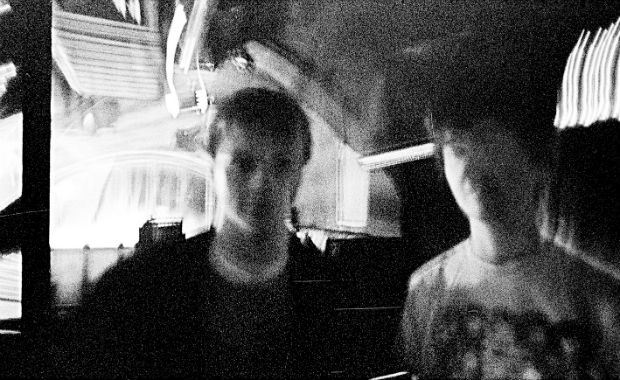Look at the image and answer the question in detail:
What do the figures in the image represent?

The two individuals standing close together in the image could represent artists or fans deeply engaged in the moment, embodying the essence of live music interactions within the context of DJ culture.